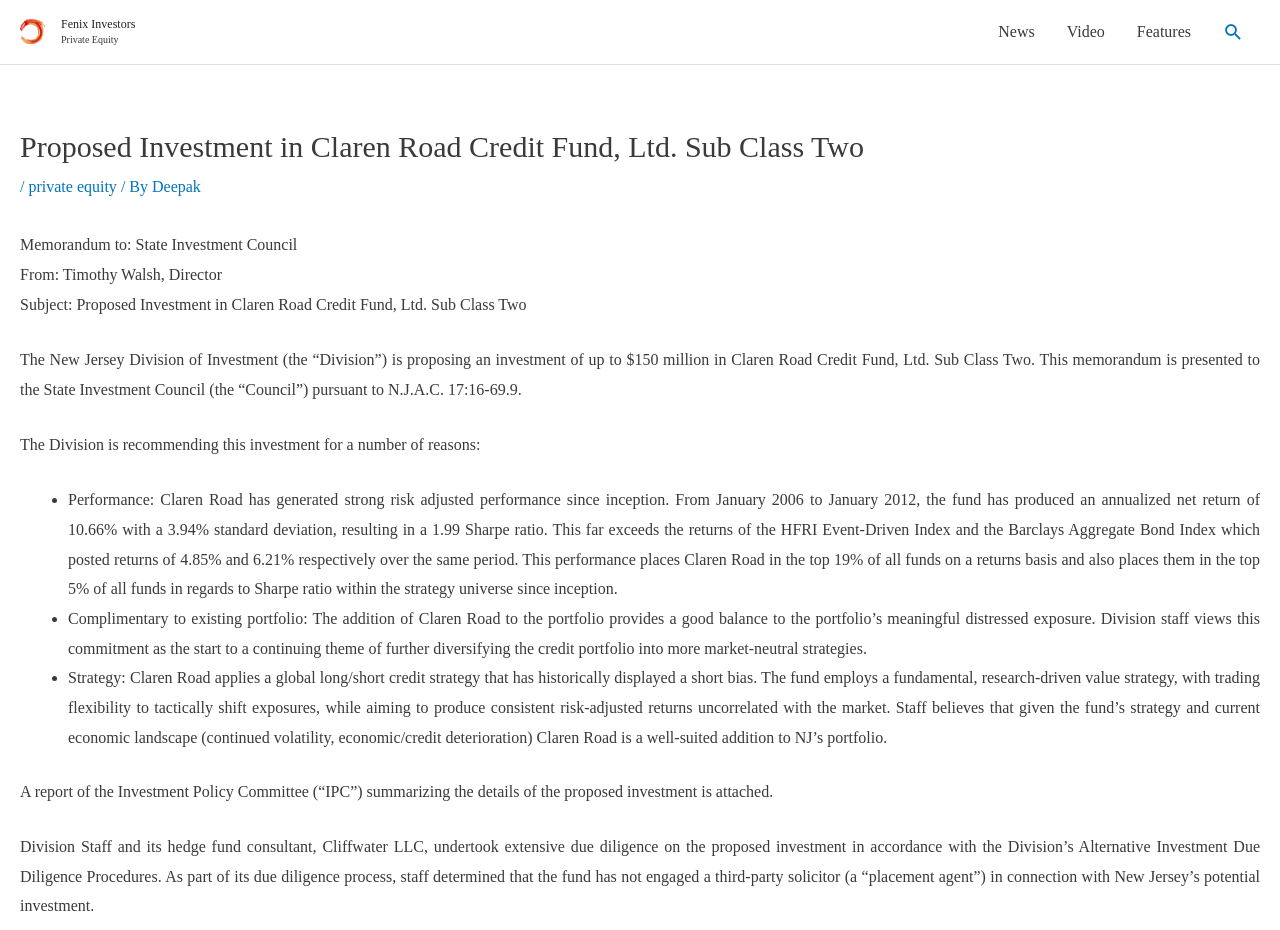What is the type of strategy employed by Claren Road?
Look at the image and provide a short answer using one word or a phrase.

global long/short credit strategy